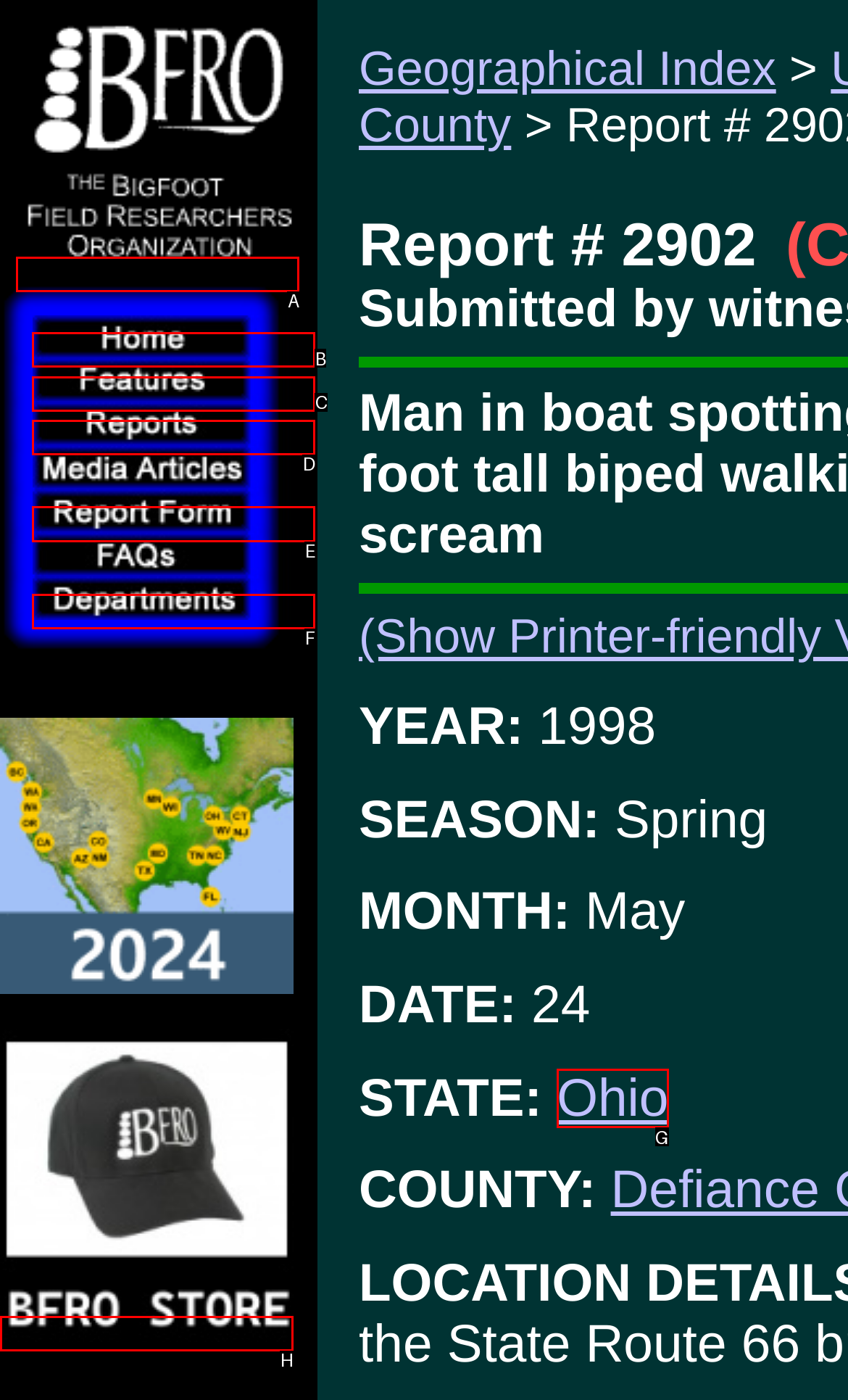Pick the option that should be clicked to perform the following task: View the BFRO STORE
Answer with the letter of the selected option from the available choices.

H